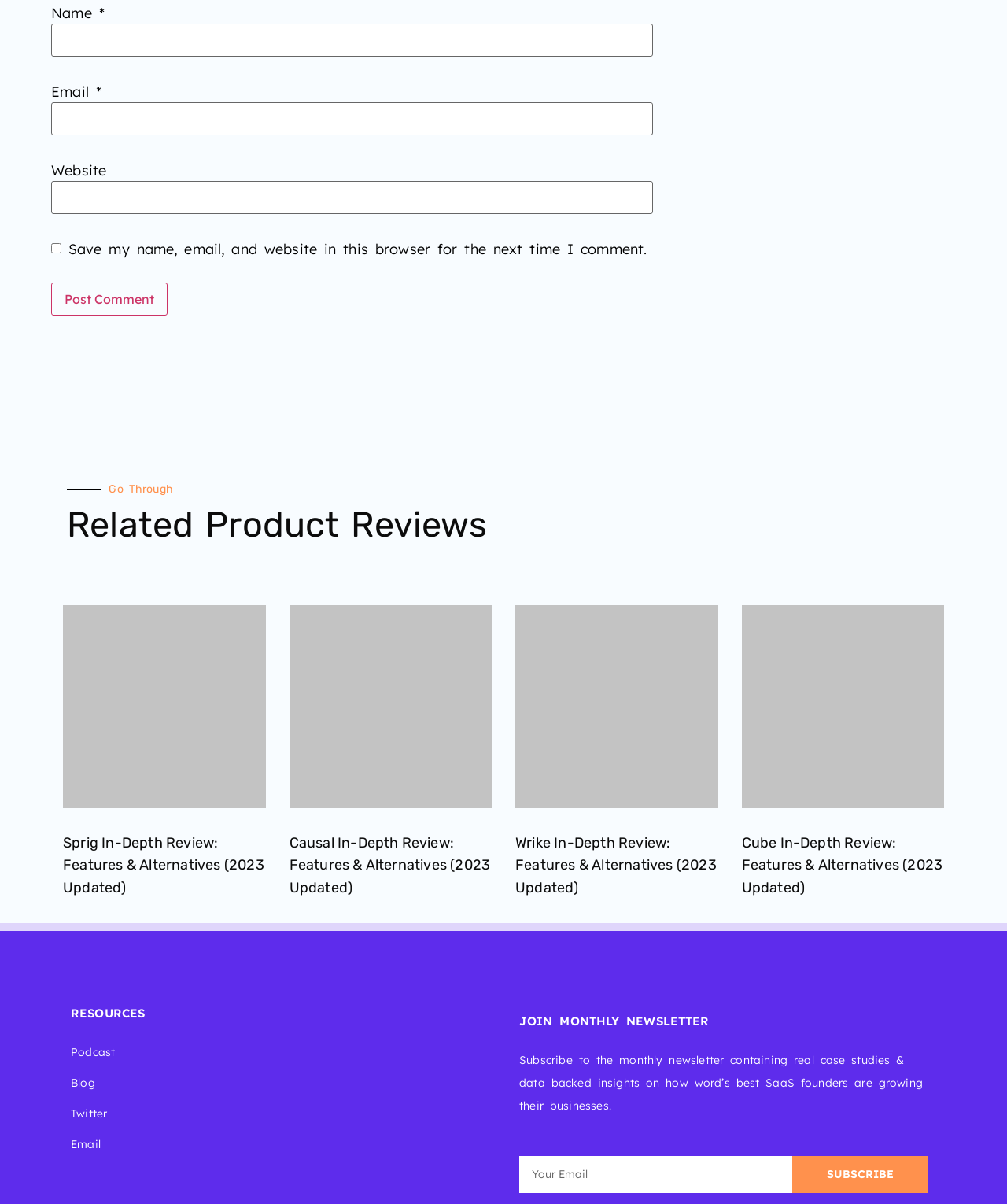Could you determine the bounding box coordinates of the clickable element to complete the instruction: "Enter your name"? Provide the coordinates as four float numbers between 0 and 1, i.e., [left, top, right, bottom].

[0.051, 0.02, 0.648, 0.047]